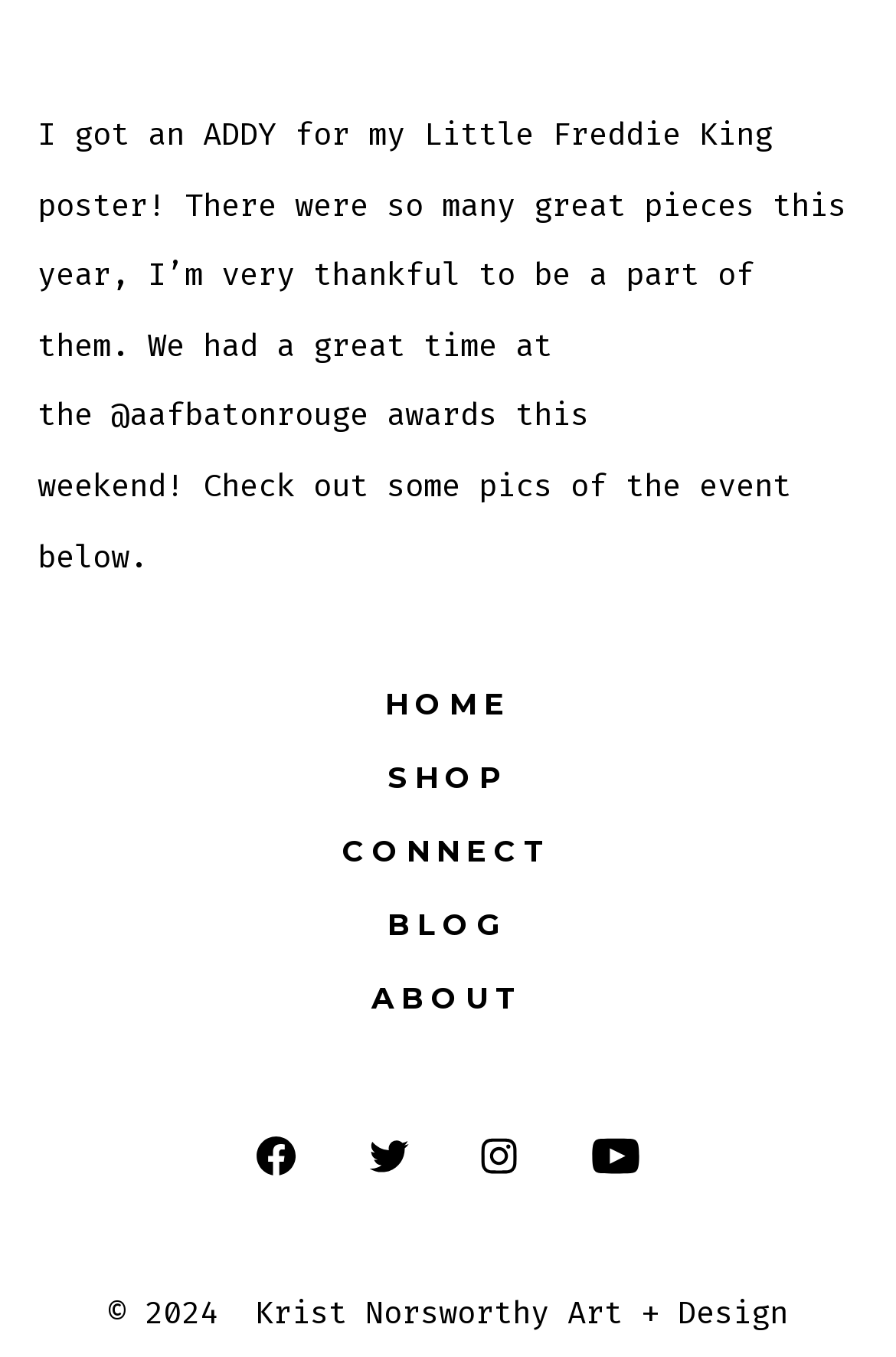Please identify the bounding box coordinates of the element that needs to be clicked to execute the following command: "know about the author". Provide the bounding box using four float numbers between 0 and 1, formatted as [left, top, right, bottom].

[0.362, 0.709, 0.638, 0.763]